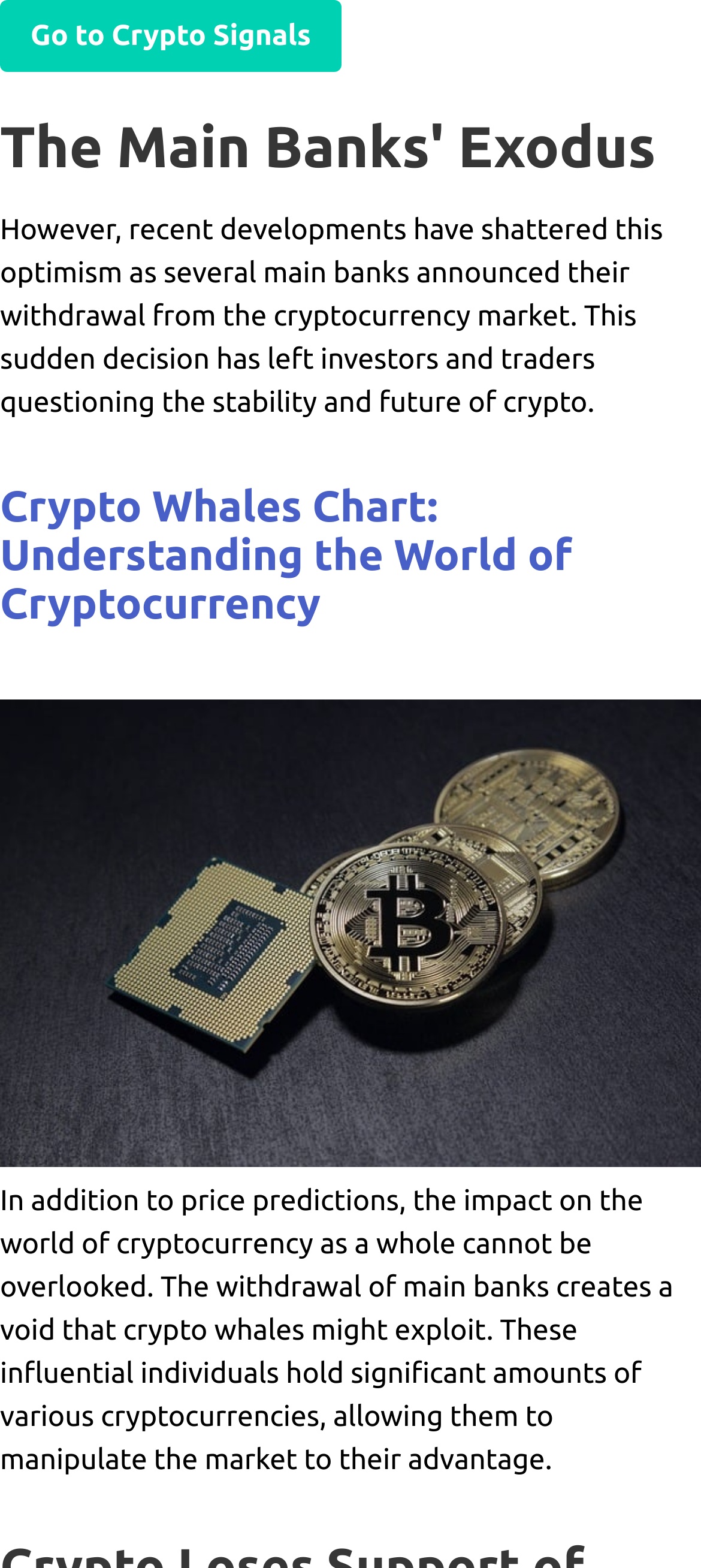What is the image about?
Look at the screenshot and give a one-word or phrase answer.

Crypto